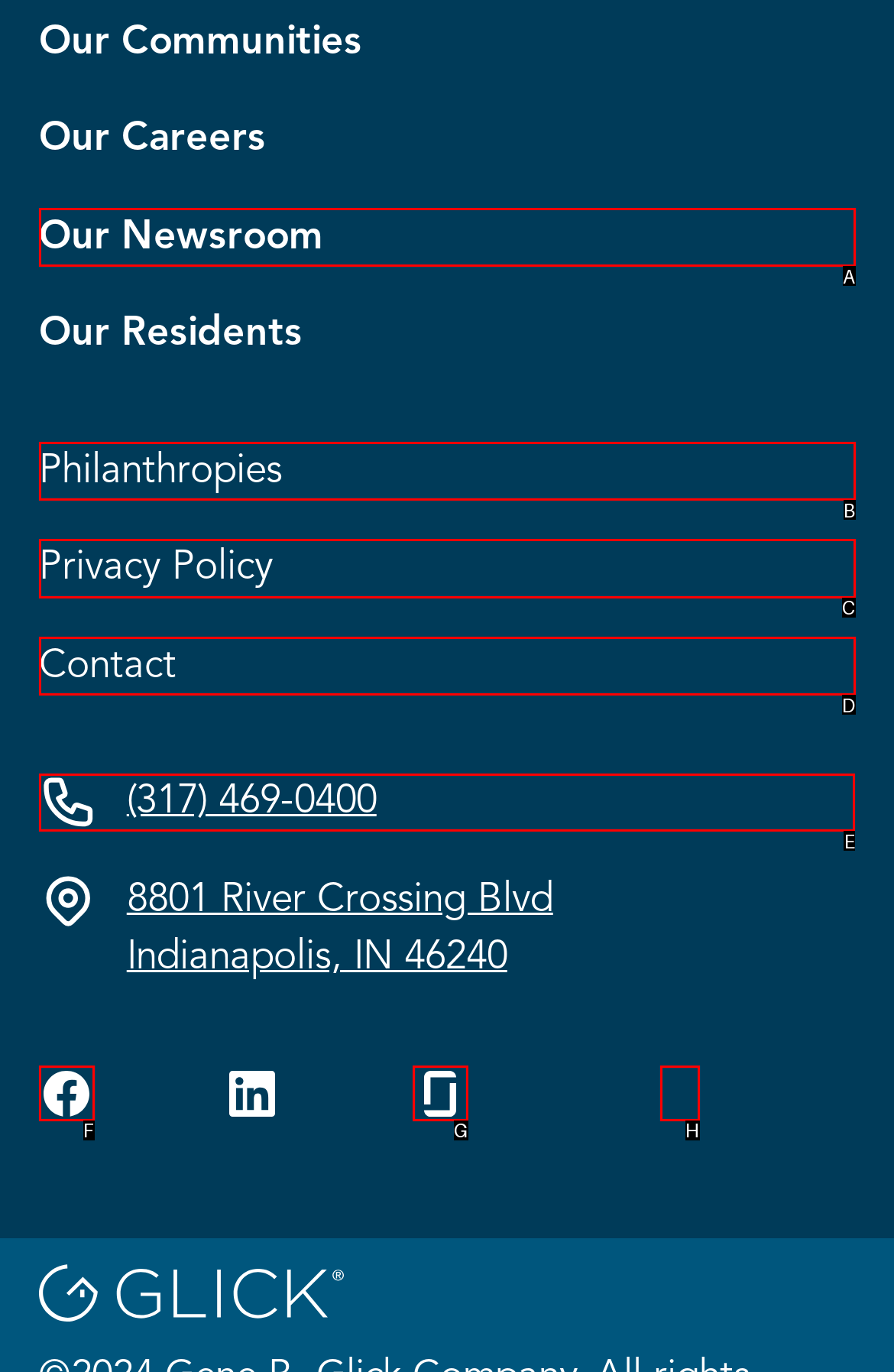Tell me which option I should click to complete the following task: Call the phone number Answer with the option's letter from the given choices directly.

E